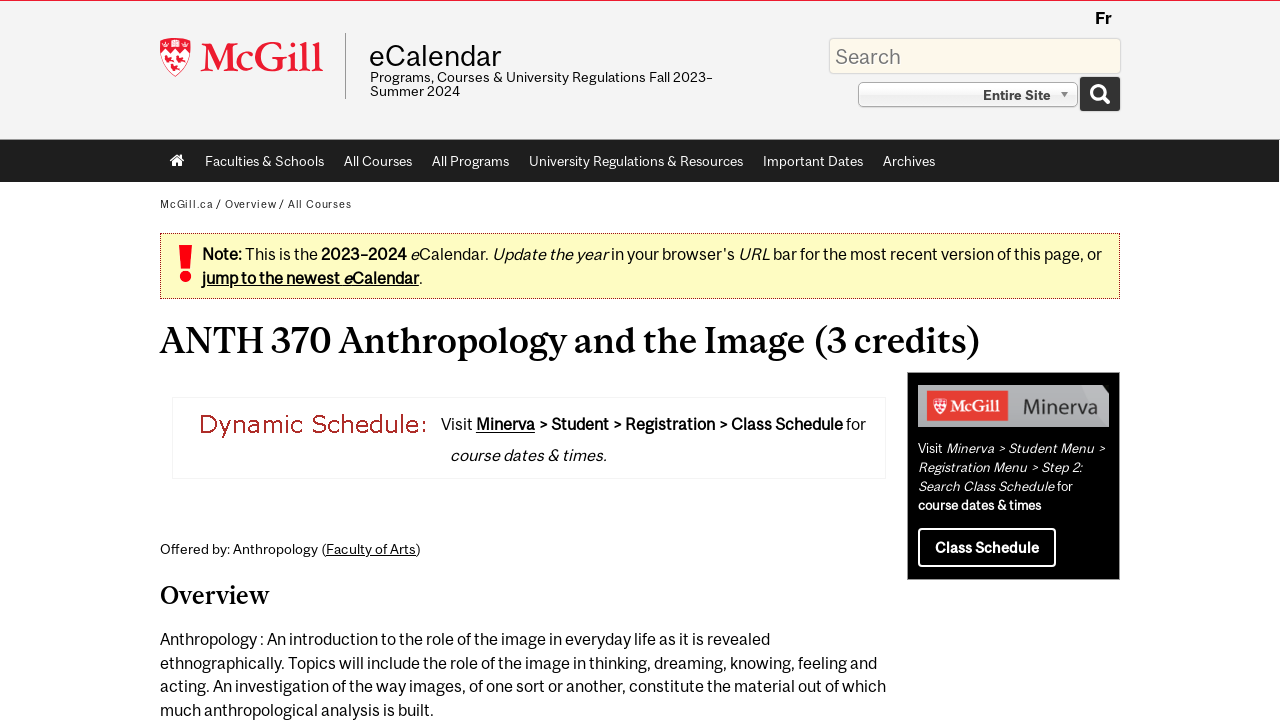Please specify the bounding box coordinates of the element that should be clicked to execute the given instruction: 'Click on Books Categories'. Ensure the coordinates are four float numbers between 0 and 1, expressed as [left, top, right, bottom].

None